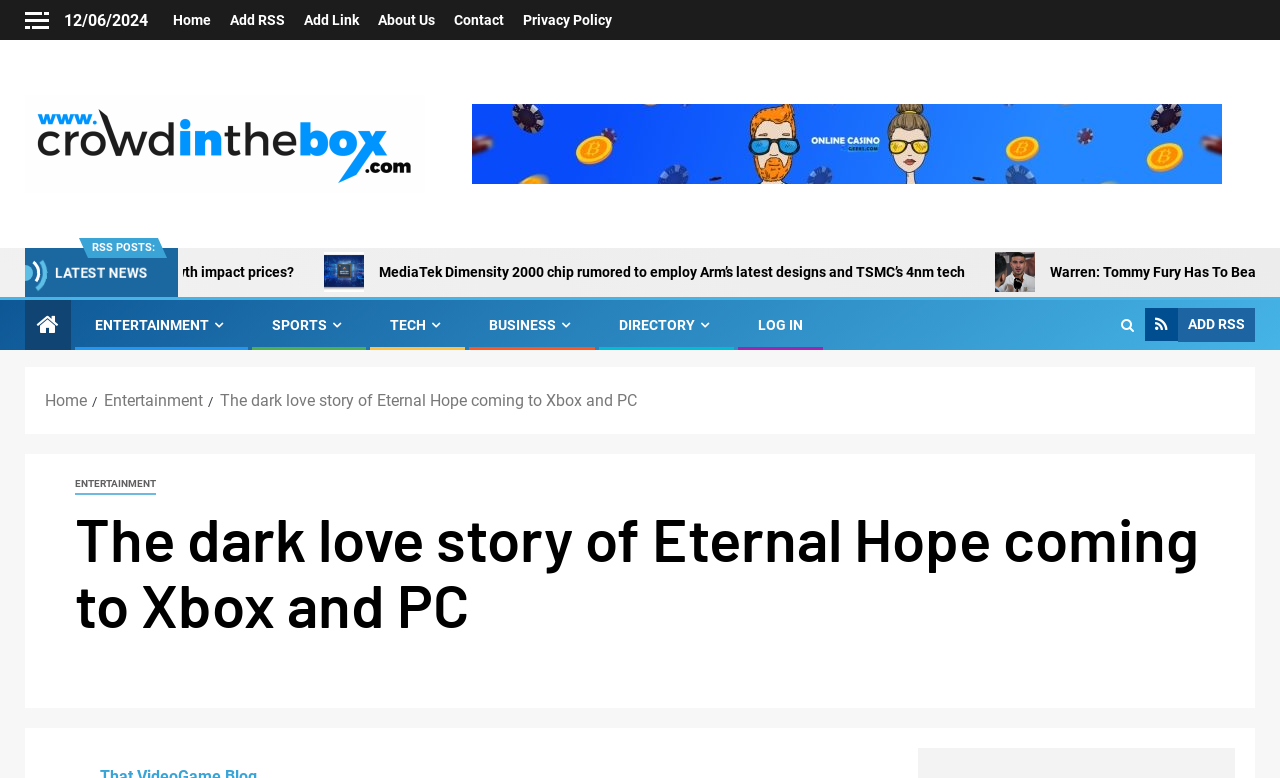How many links are there in the top navigation bar?
Give a detailed and exhaustive answer to the question.

I counted the number of link elements in the top navigation bar. There are 7 links: 'Home', 'Add RSS', 'Add Link', 'About Us', 'Contact', 'Privacy Policy', and 'Website Directory and RSS News 2020'.